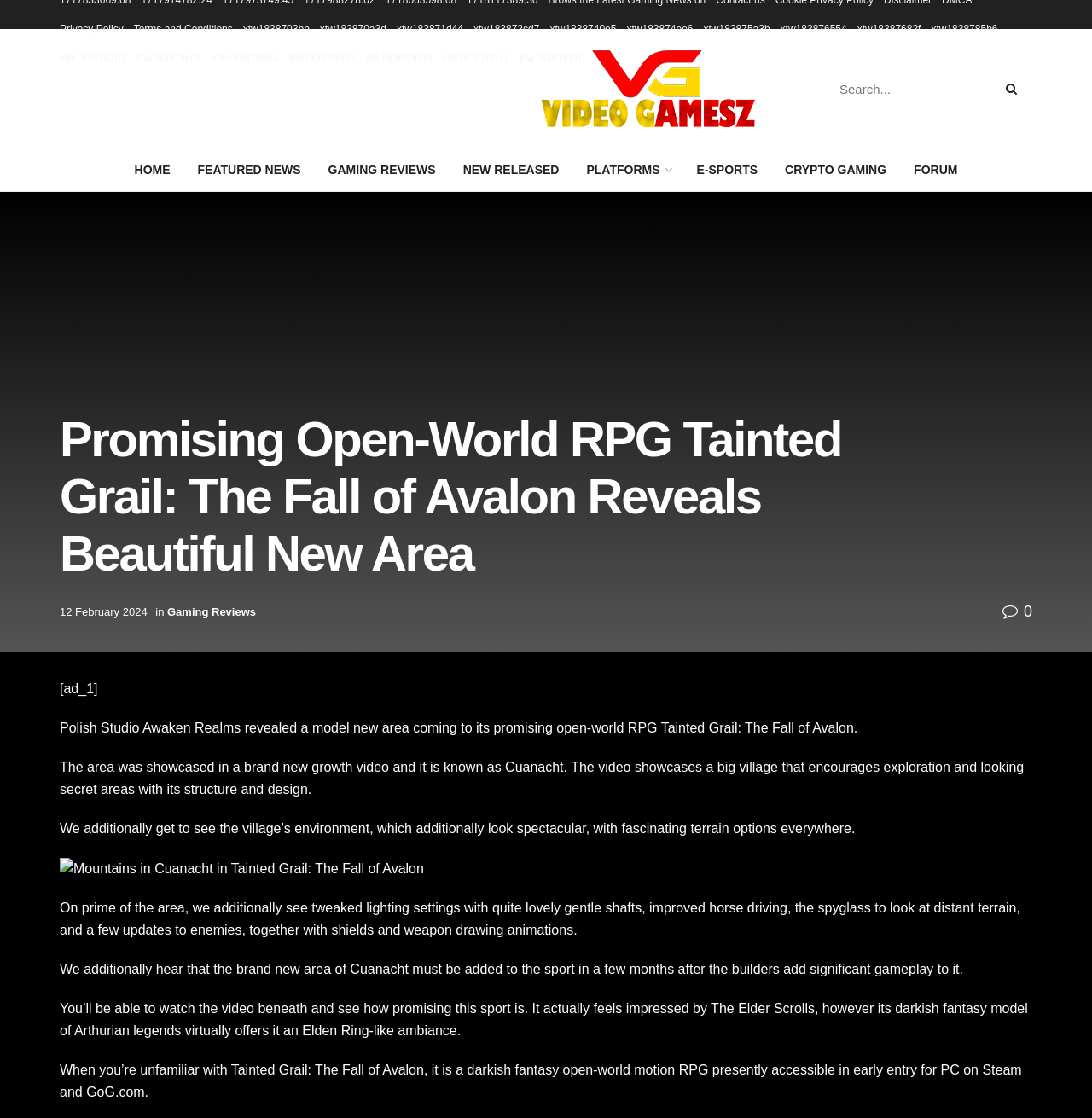Provide a thorough description of the webpage you see.

This webpage is about a video game, specifically an open-world RPG called Tainted Grail: The Fall of Avalon. At the top, there are several links to pages like "Privacy Policy" and "Terms and Conditions", as well as some social media icons. Below that, there is a navigation menu with links to different sections of the website, such as "HOME", "FEATURED NEWS", and "GAMING REVIEWS".

The main content of the page is an article about a new area being added to the game, called Cuanacht. The article is divided into several paragraphs of text, with an image of the game's environment in between. The text describes the new area, its design, and some of the gameplay features that will be added to it. There are also some quotes from the game's developers about the upcoming updates.

On the right side of the page, there is a search bar and a button to submit a search query. Above the search bar, there is a link to the website's logo, which is an image of a video game controller.

At the bottom of the page, there are some additional links to other articles and sections of the website, as well as a copyright notice.